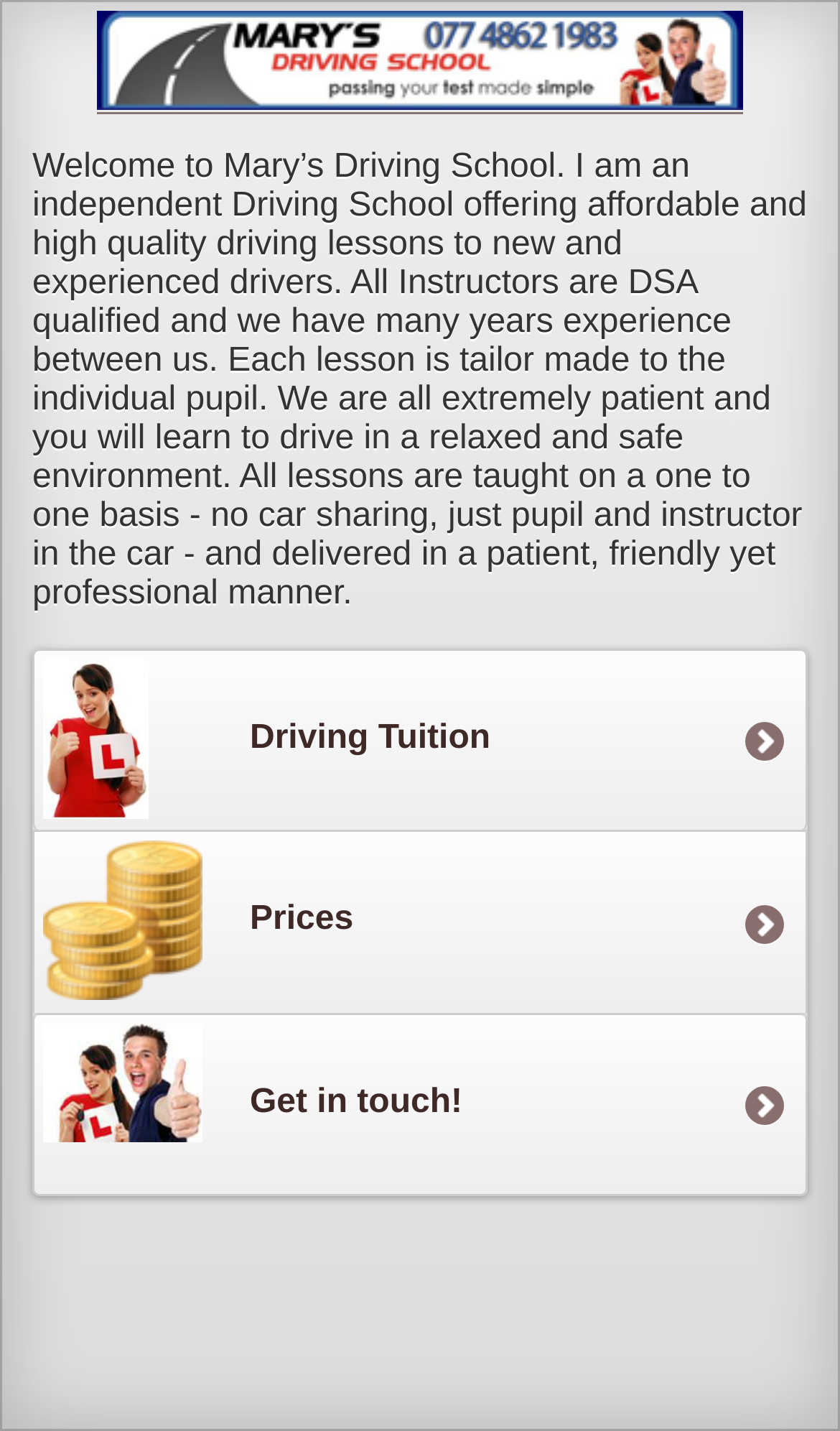Find and extract the text of the primary heading on the webpage.

Dr Andrew Winters